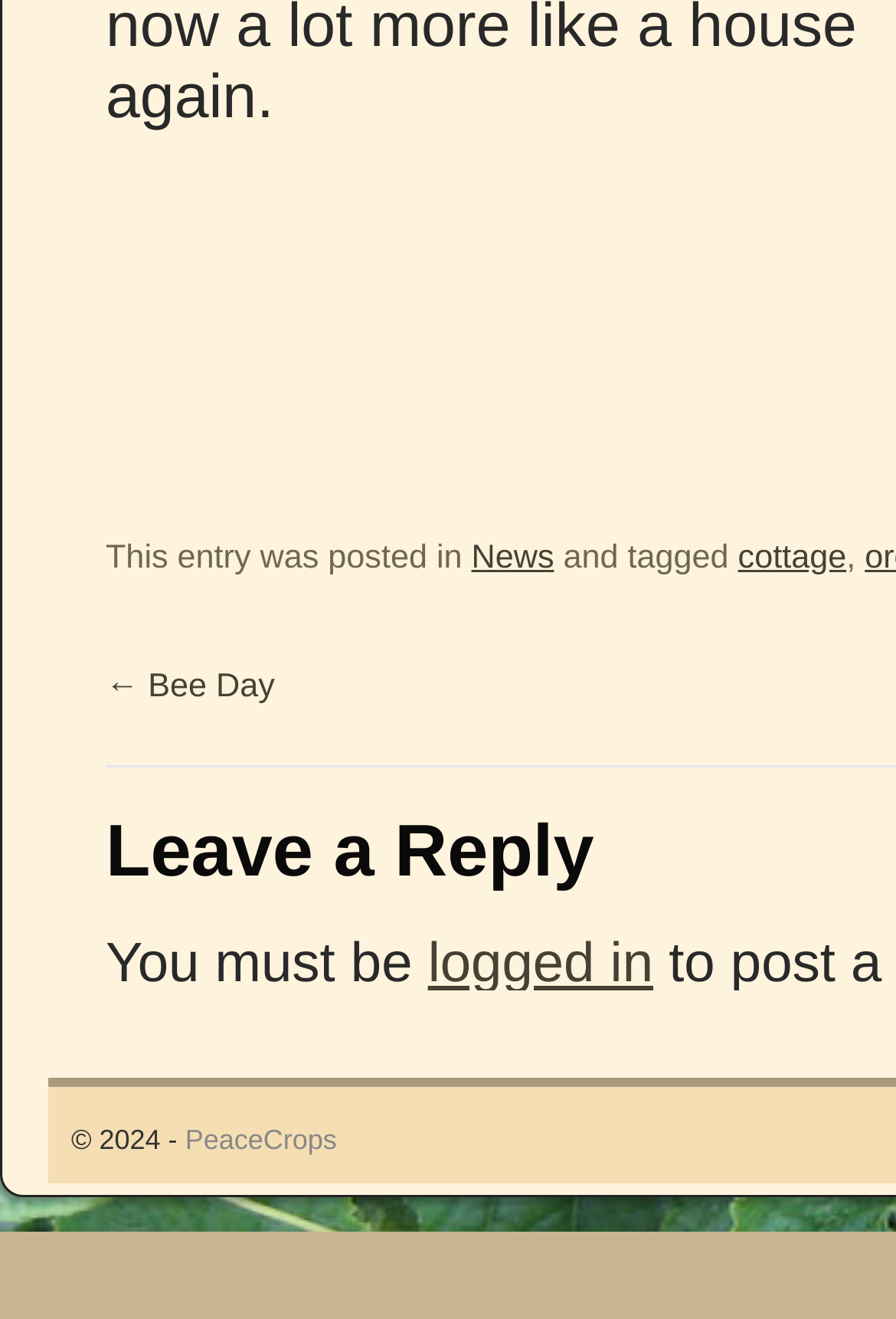What is the previous post?
Using the image as a reference, answer the question in detail.

The previous post can be determined by looking at the link '← Bee Day', indicating that the previous post is 'Bee Day'.